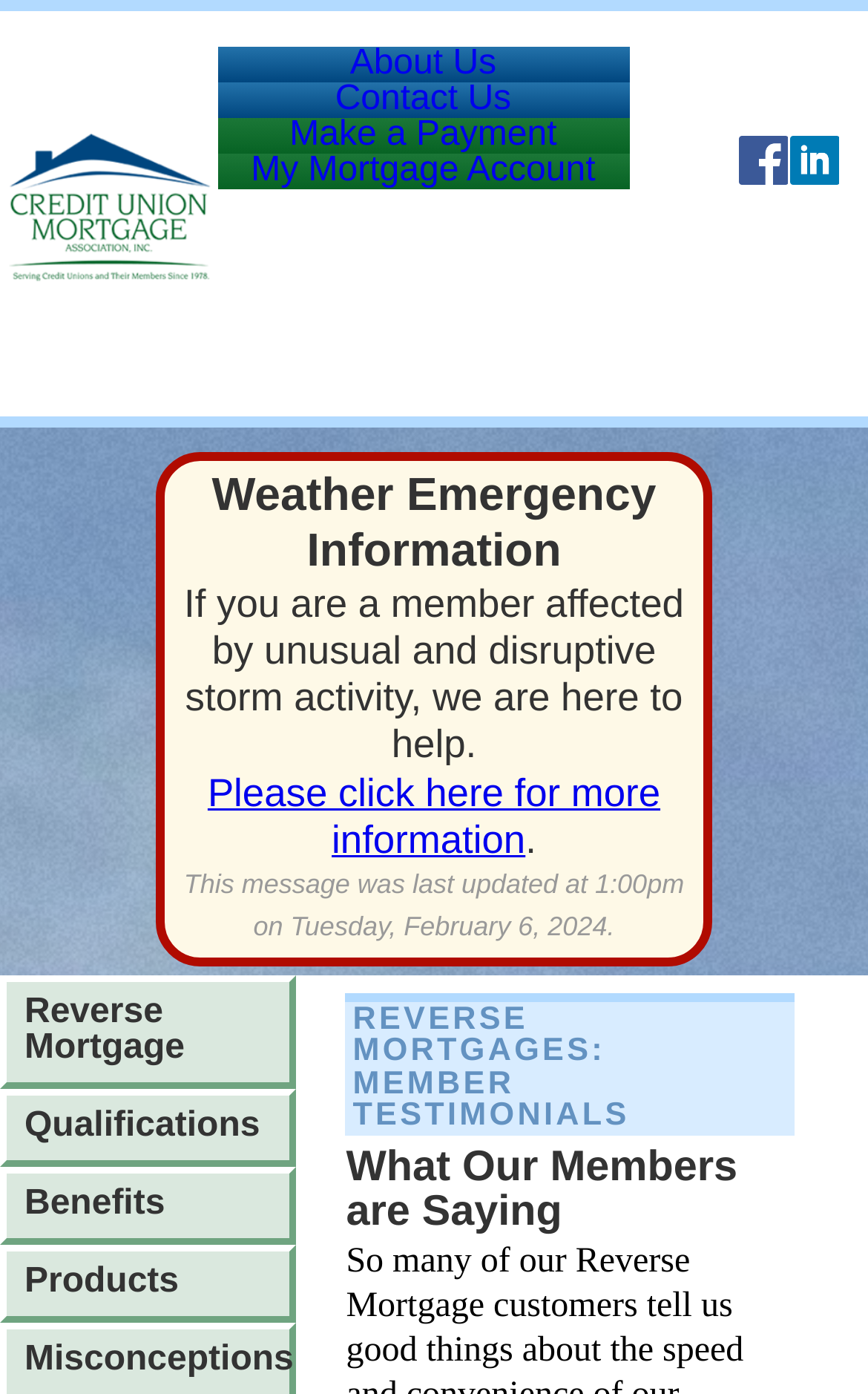Using the webpage screenshot, find the UI element described by Contact Us. Provide the bounding box coordinates in the format (top-left x, top-left y, bottom-right x, bottom-right y), ensuring all values are floating point numbers between 0 and 1.

[0.25, 0.106, 0.756, 0.174]